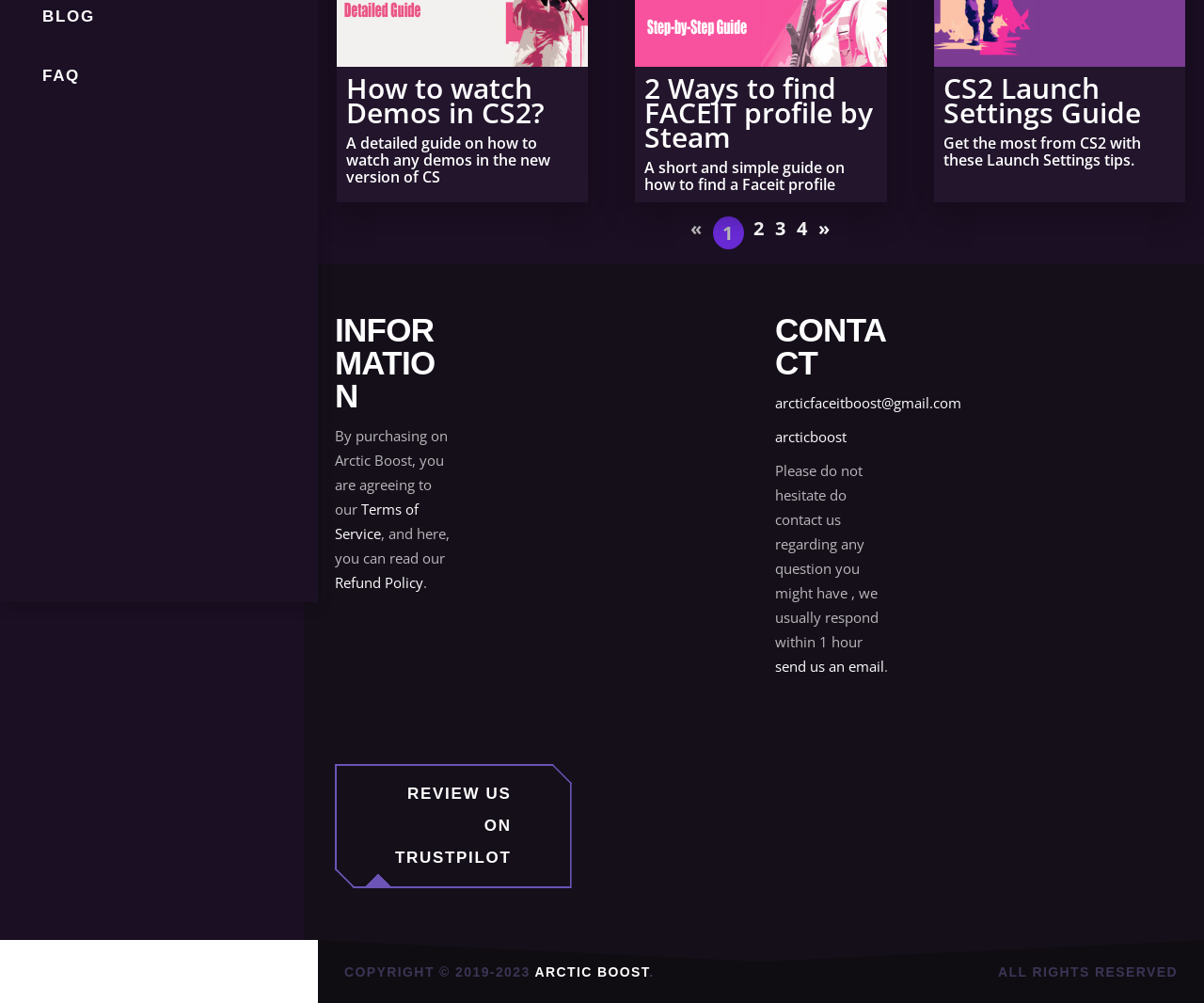Bounding box coordinates are given in the format (top-left x, top-left y, bottom-right x, bottom-right y). All values should be floating point numbers between 0 and 1. Provide the bounding box coordinate for the UI element described as: Review us on Trustpilot

[0.278, 0.762, 0.475, 0.886]